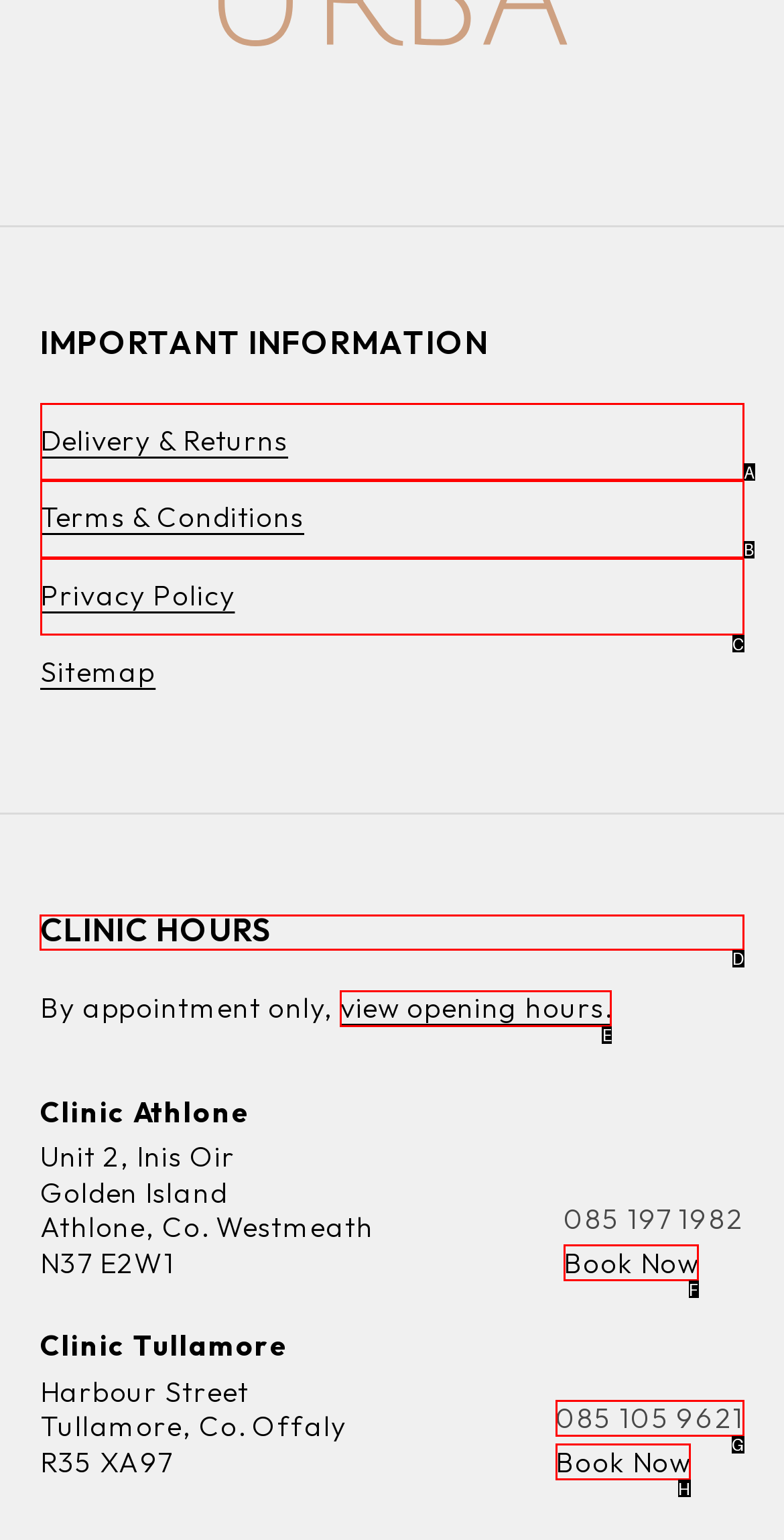Which letter corresponds to the correct option to complete the task: Check clinic hours?
Answer with the letter of the chosen UI element.

D